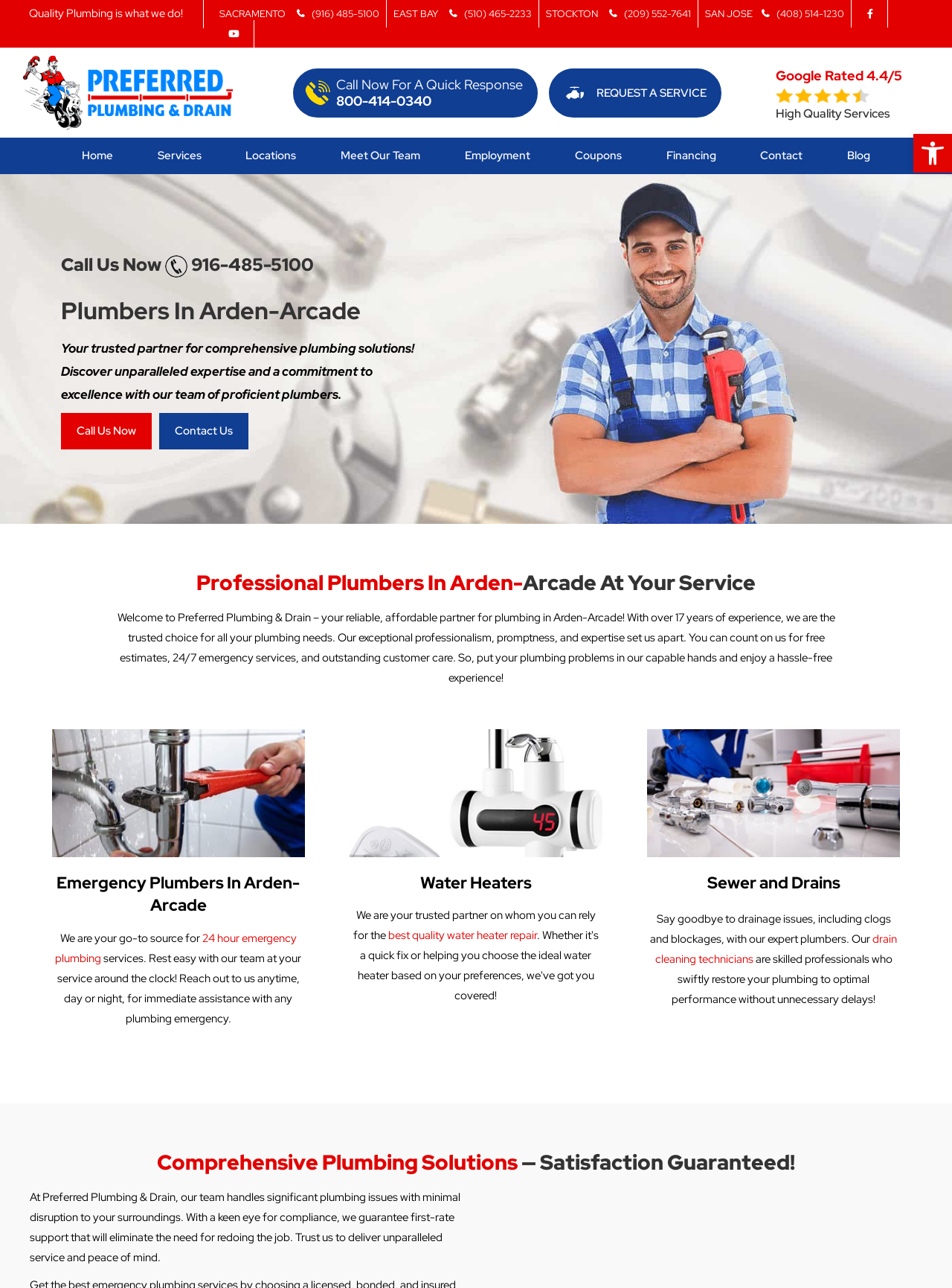Using the element description: "(916) 485-5100", determine the bounding box coordinates. The coordinates should be in the format [left, top, right, bottom], with values between 0 and 1.

[0.303, 0.006, 0.399, 0.016]